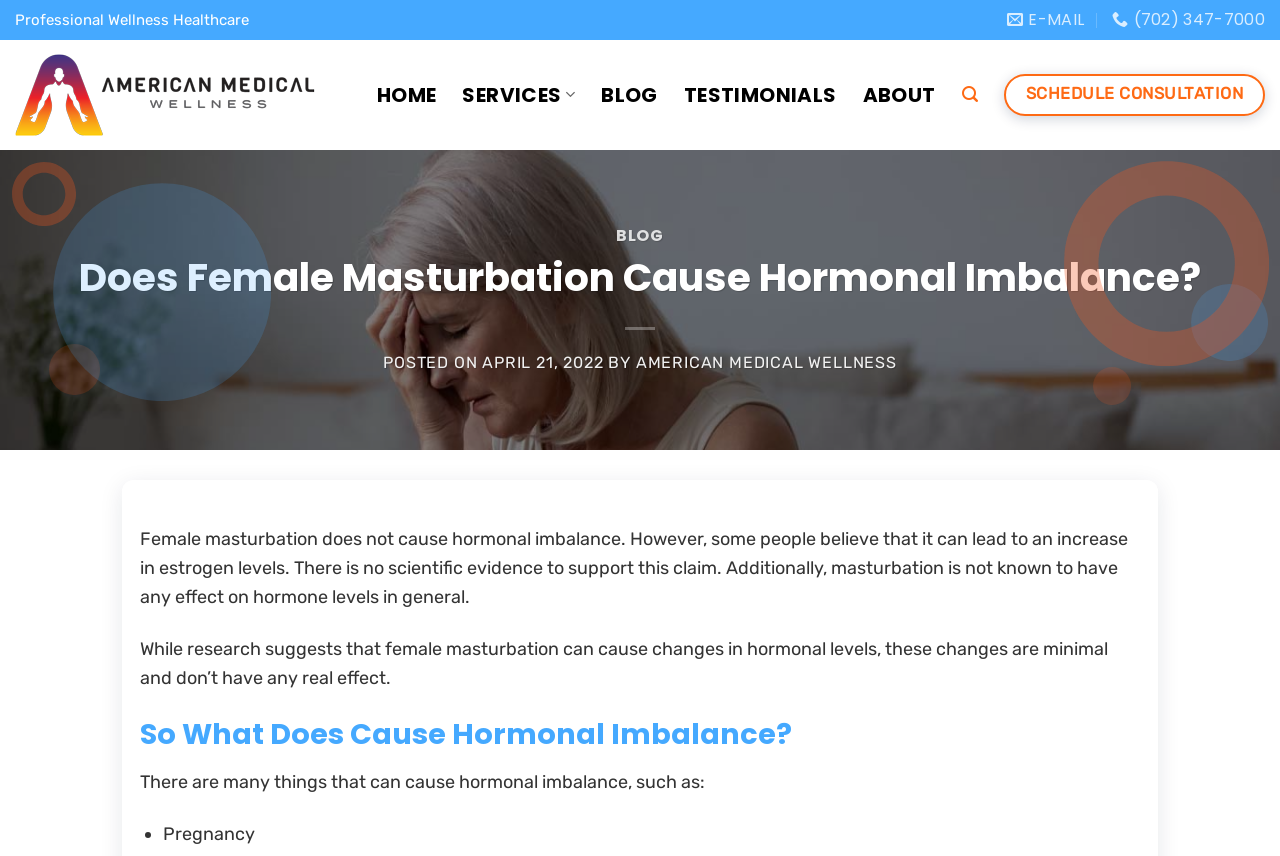Given the element description American Medical Wellness, identify the bounding box coordinates for the UI element on the webpage screenshot. The format should be (top-left x, top-left y, bottom-right x, bottom-right y), with values between 0 and 1.

[0.497, 0.412, 0.701, 0.434]